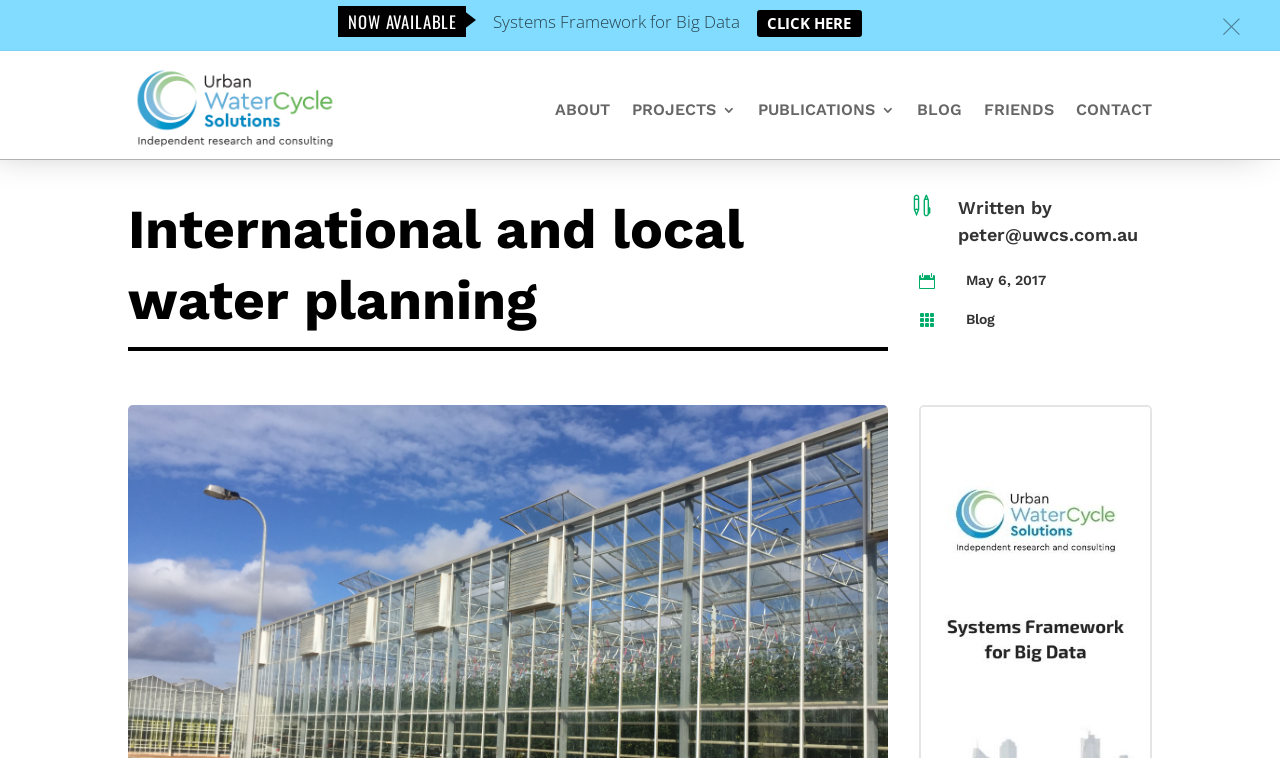Refer to the image and answer the question with as much detail as possible: How many navigation links are there in the top menu?

I found the number of navigation links by counting the links 'ABOUT', 'PROJECTS 3', 'PUBLICATIONS 3', 'BLOG', 'FRIENDS', and 'CONTACT' which are located at the top of the webpage.